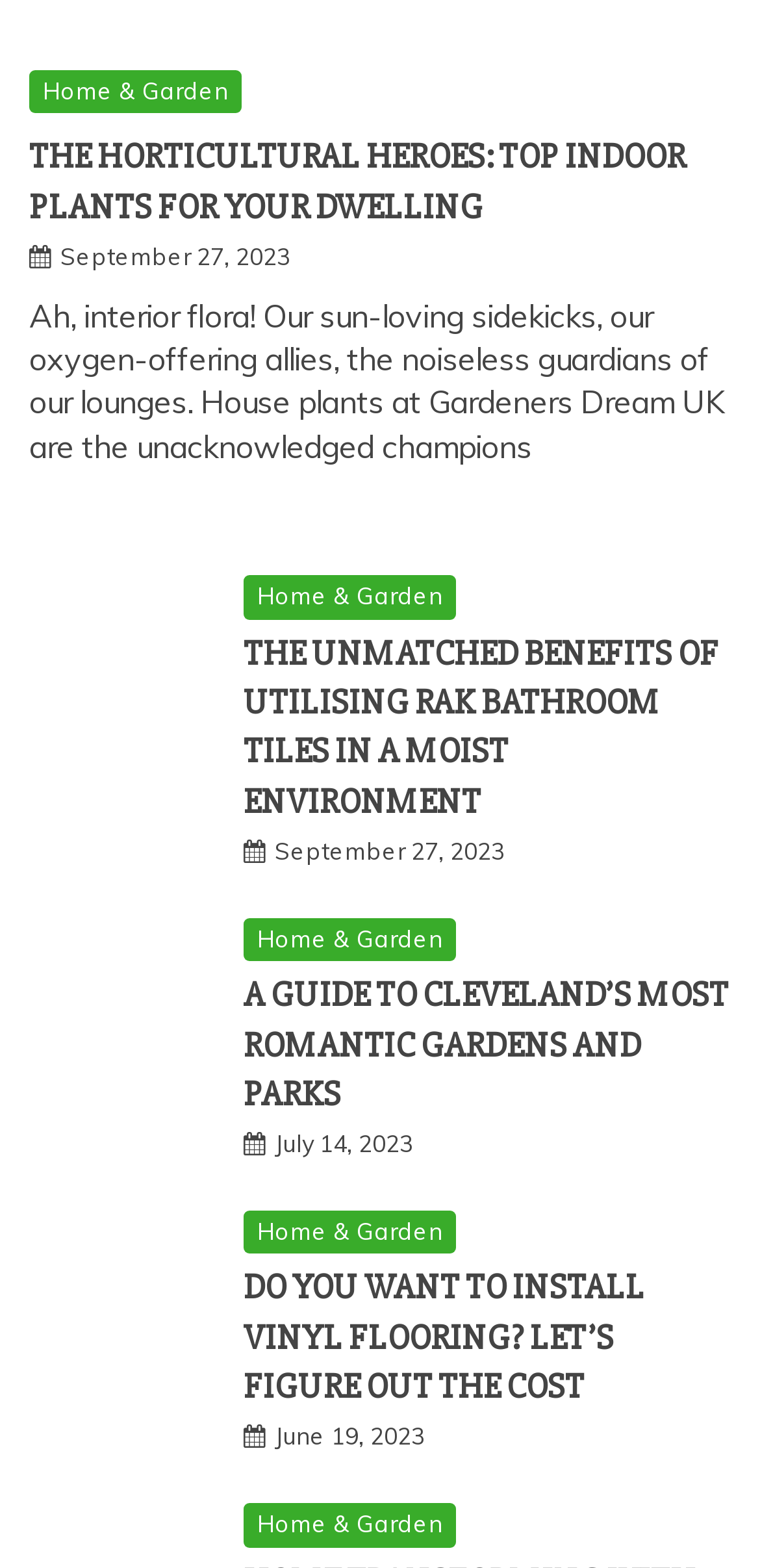Locate the bounding box coordinates of the clickable region to complete the following instruction: "Read the article about 'The Unmatched Benefits of Utilising RAK Bathroom Tiles in a Moist Environment'."

[0.038, 0.367, 0.295, 0.491]